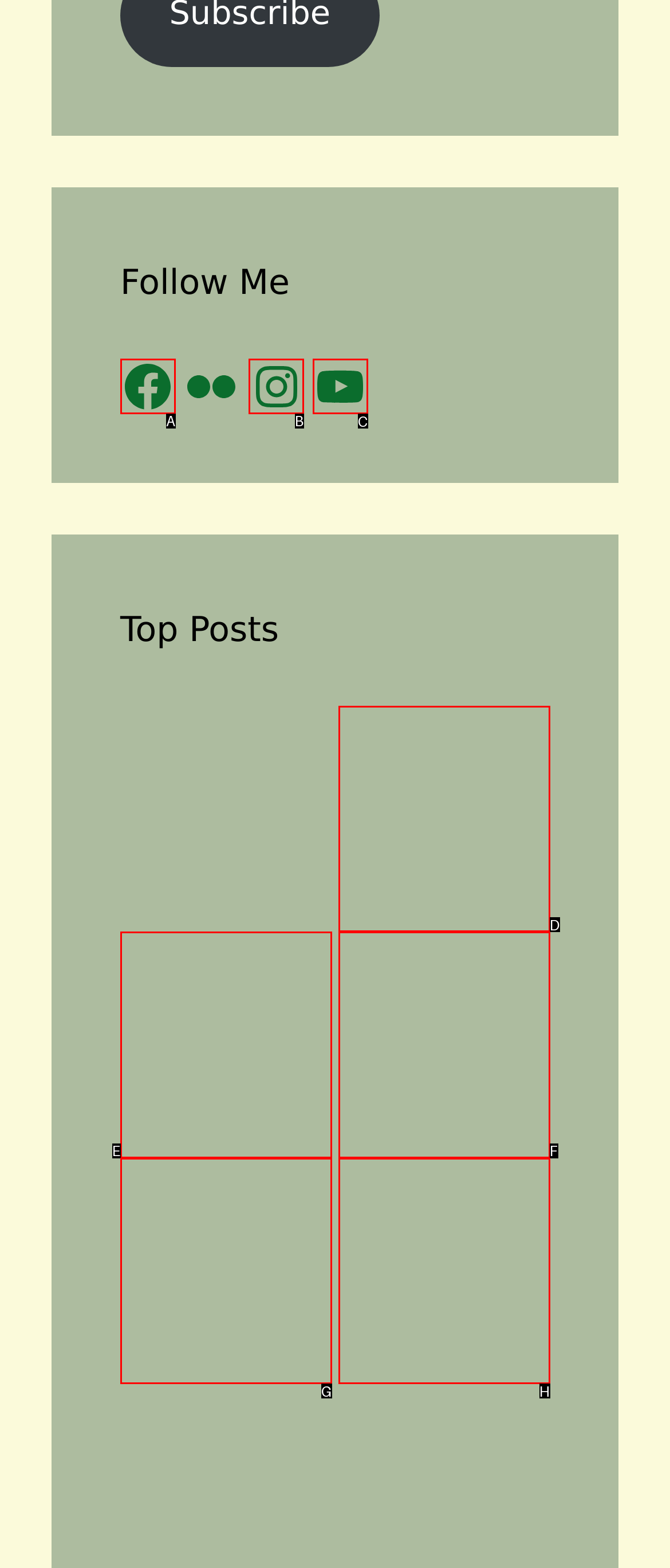From the options shown in the screenshot, tell me which lettered element I need to click to complete the task: Watch YouTube videos.

C